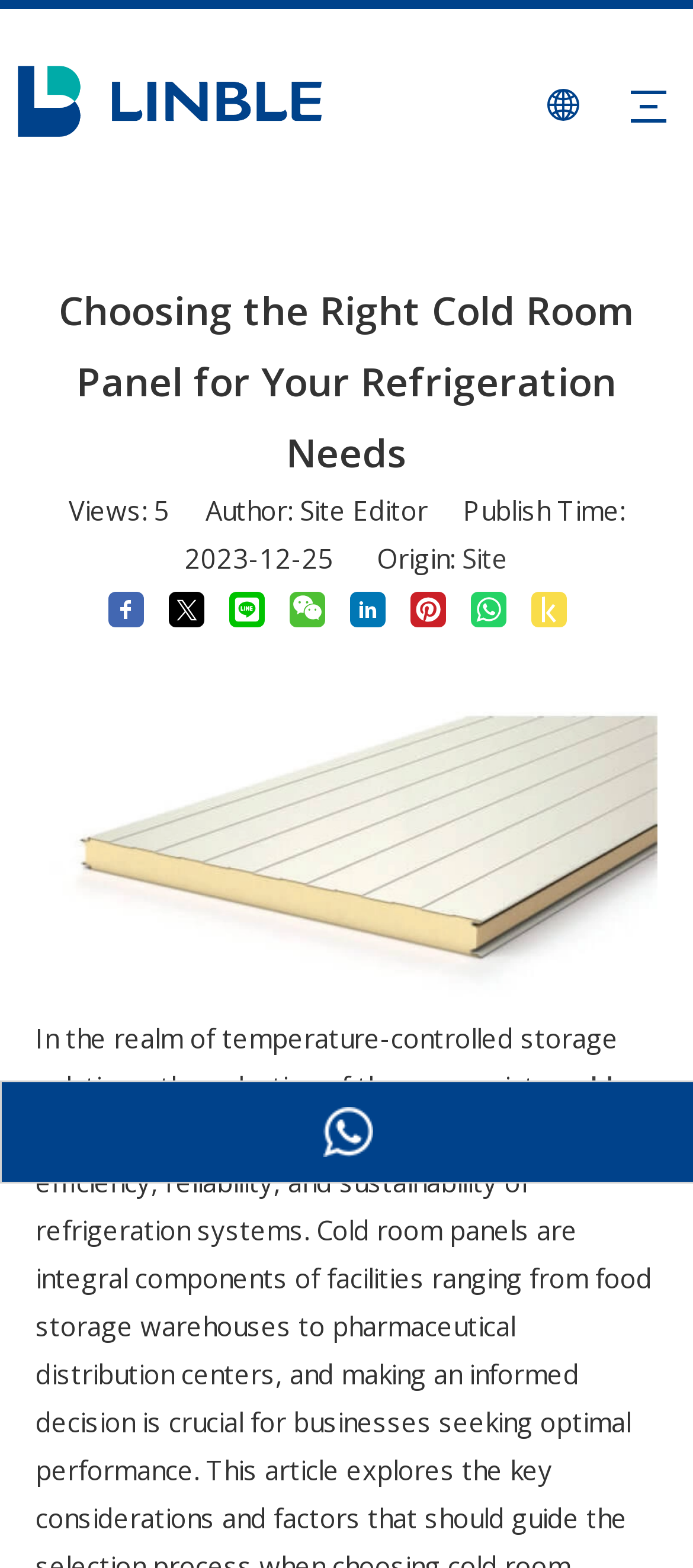Please examine the image and answer the question with a detailed explanation:
How many social media sharing buttons are there?

I counted the number of image elements with descriptions indicating social media sharing buttons, such as 'facebook sharing button', 'twitter sharing button', and so on. There are 8 such elements, with IDs ranging from 524 to 531.